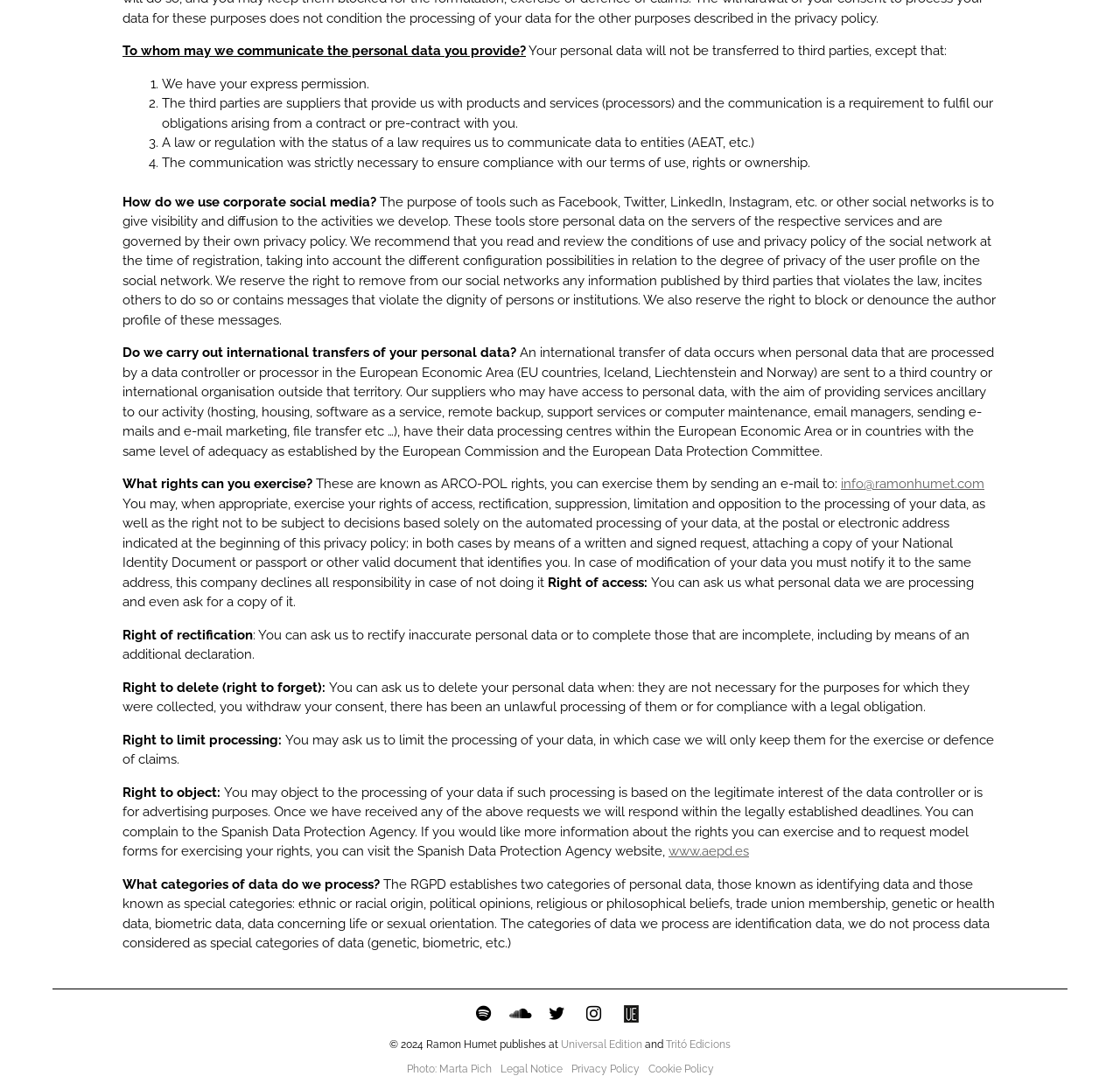Locate the bounding box coordinates of the area that needs to be clicked to fulfill the following instruction: "Visit the 'www.aepd.es' website". The coordinates should be in the format of four float numbers between 0 and 1, namely [left, top, right, bottom].

[0.597, 0.774, 0.669, 0.788]